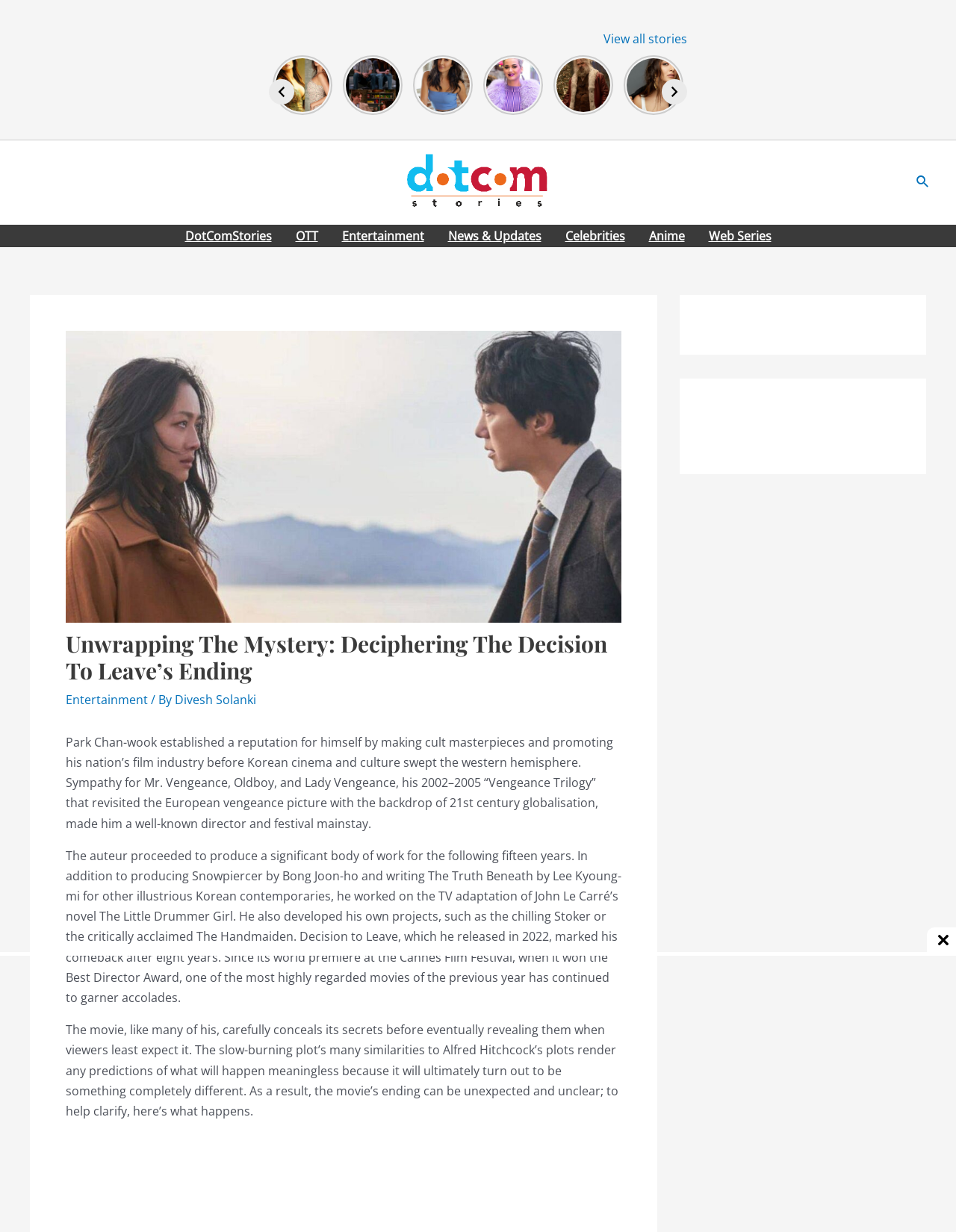Pinpoint the bounding box coordinates of the clickable area needed to execute the instruction: "Read the article about the movie Decision to Leave". The coordinates should be specified as four float numbers between 0 and 1, i.e., [left, top, right, bottom].

[0.069, 0.511, 0.65, 0.555]